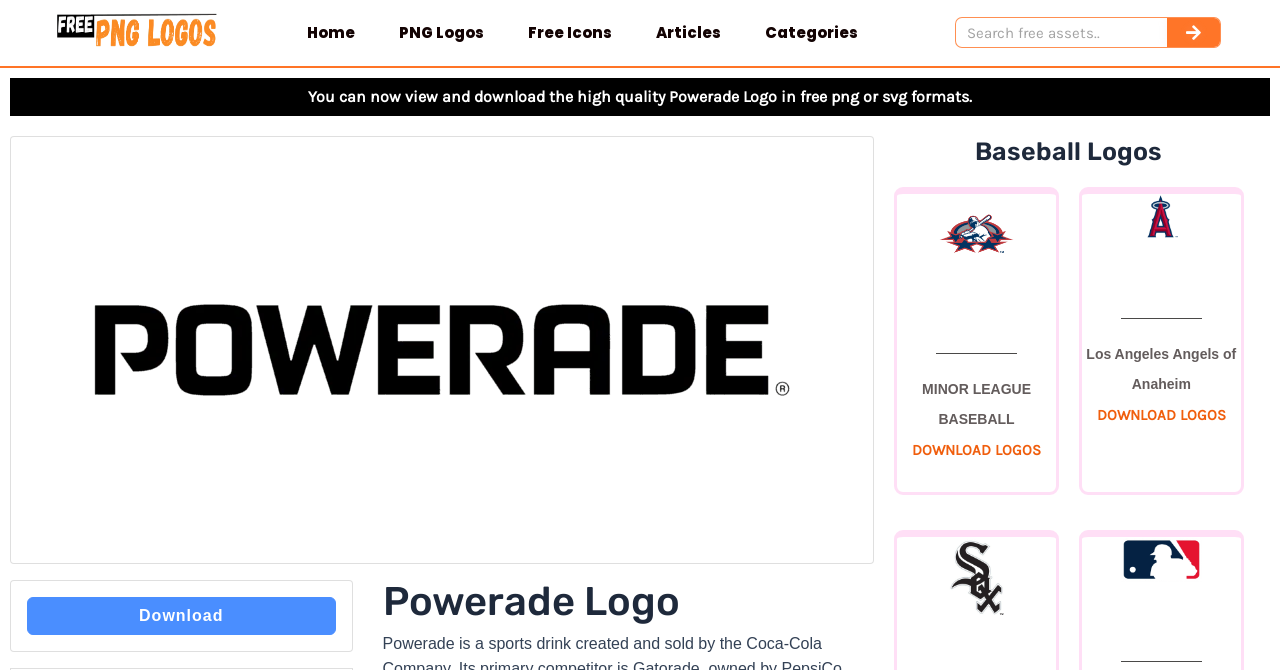Please locate the UI element described by "parent_node: MINOR LEAGUE BASEBALL" and provide its bounding box coordinates.

[0.731, 0.289, 0.795, 0.529]